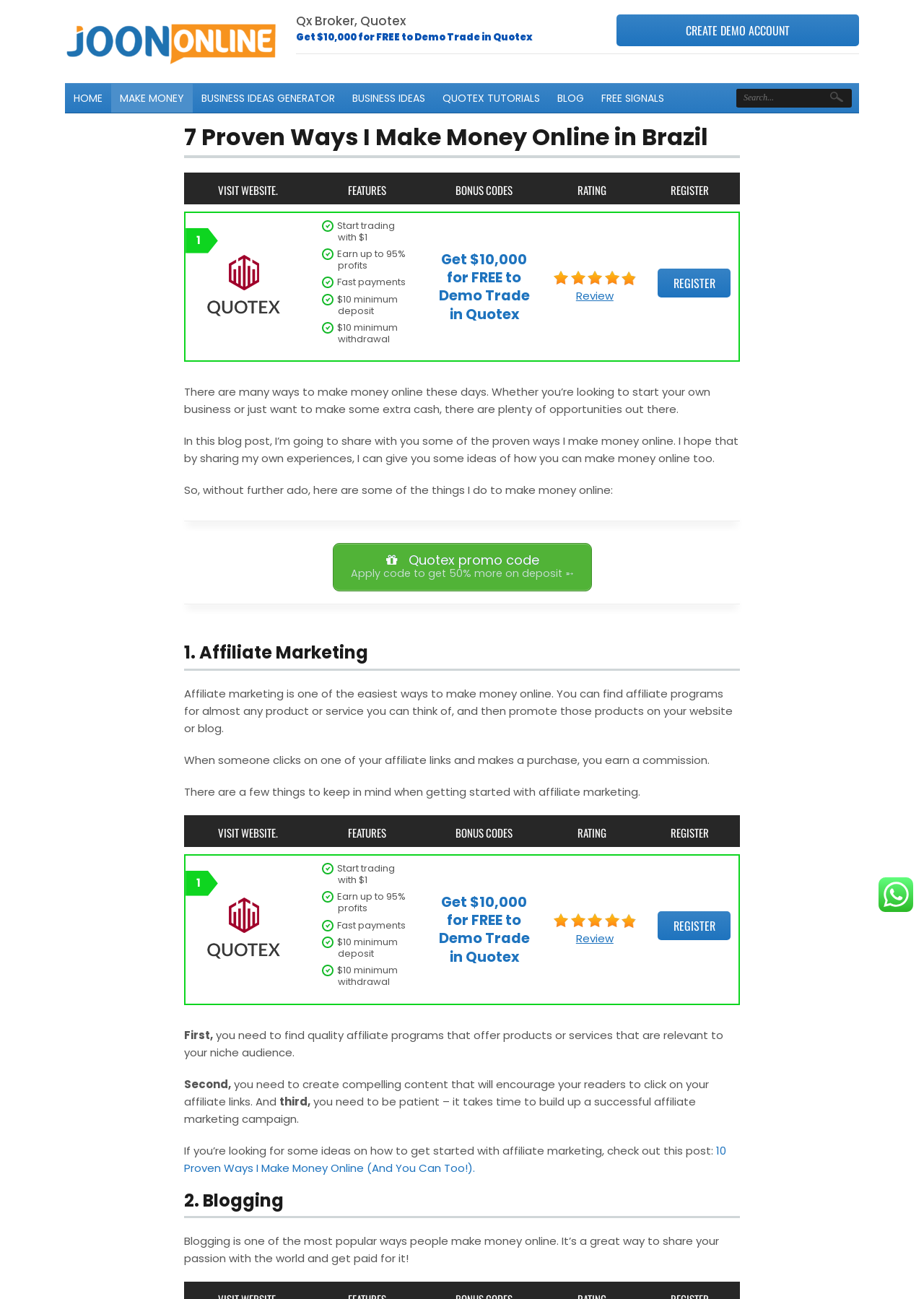Determine the bounding box coordinates for the element that should be clicked to follow this instruction: "Visit the 'MAKE MONEY' page". The coordinates should be given as four float numbers between 0 and 1, in the format [left, top, right, bottom].

[0.12, 0.064, 0.209, 0.086]